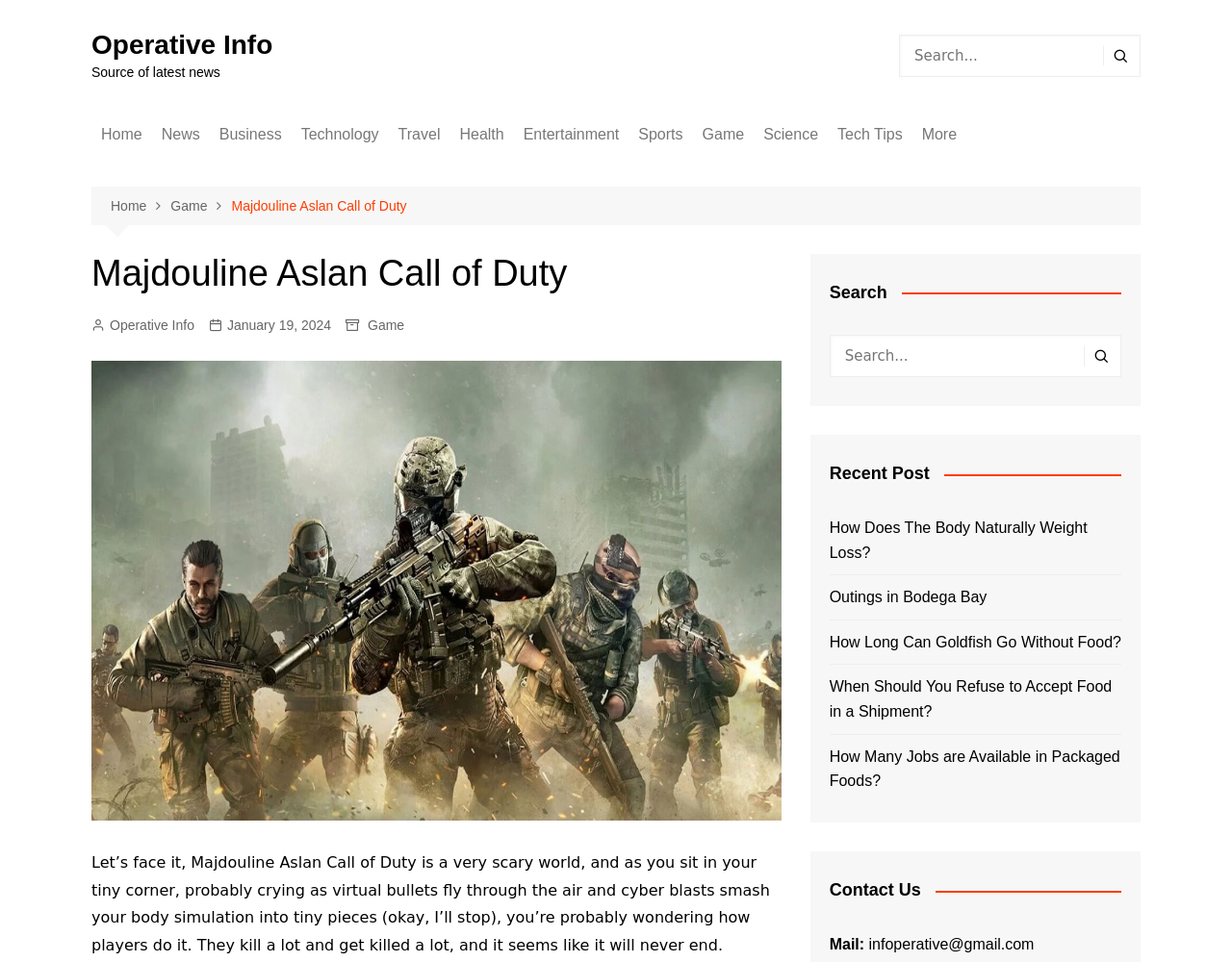Please identify the bounding box coordinates of the element's region that should be clicked to execute the following instruction: "Go to Operative Info page". The bounding box coordinates must be four float numbers between 0 and 1, i.e., [left, top, right, bottom].

[0.074, 0.031, 0.221, 0.062]